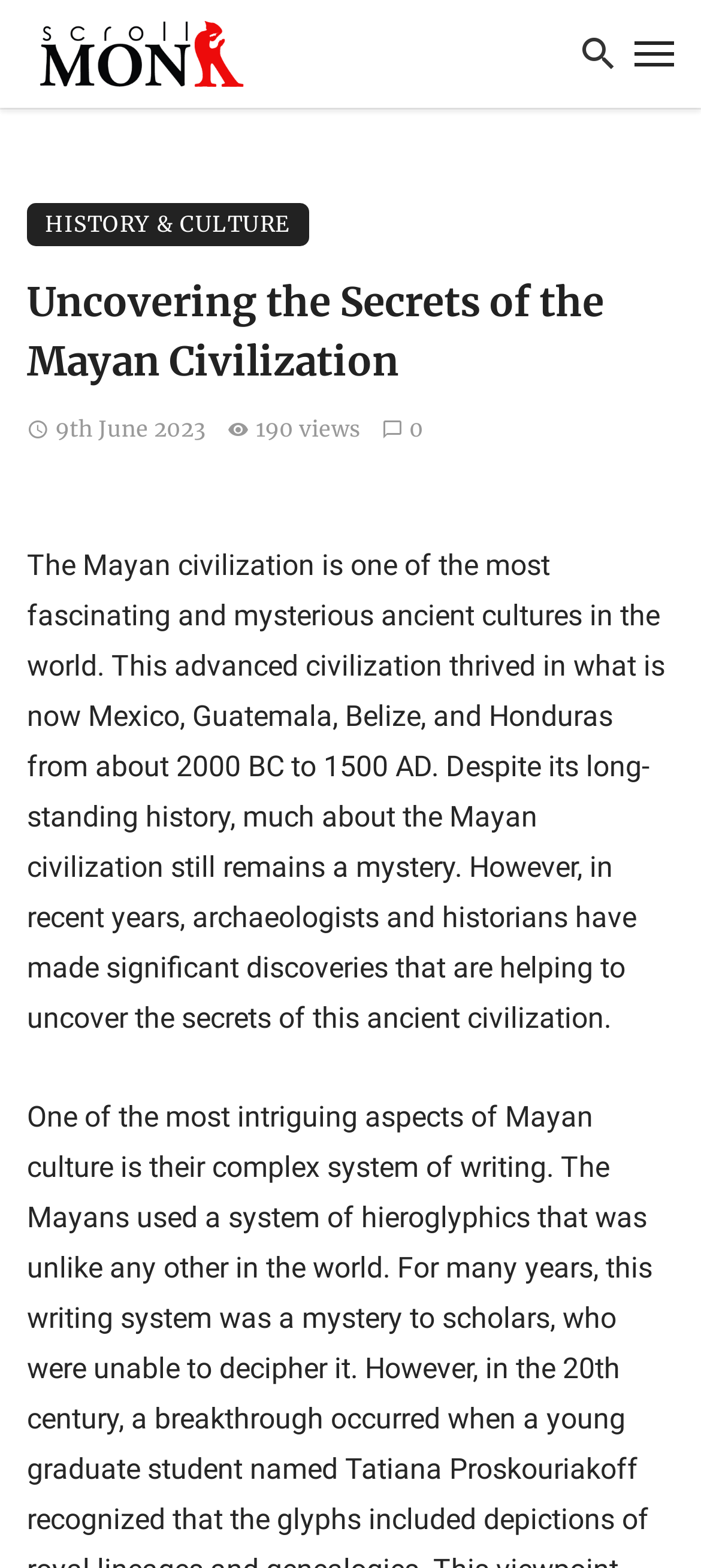Please answer the following question using a single word or phrase: 
How many views does the article have?

190 views